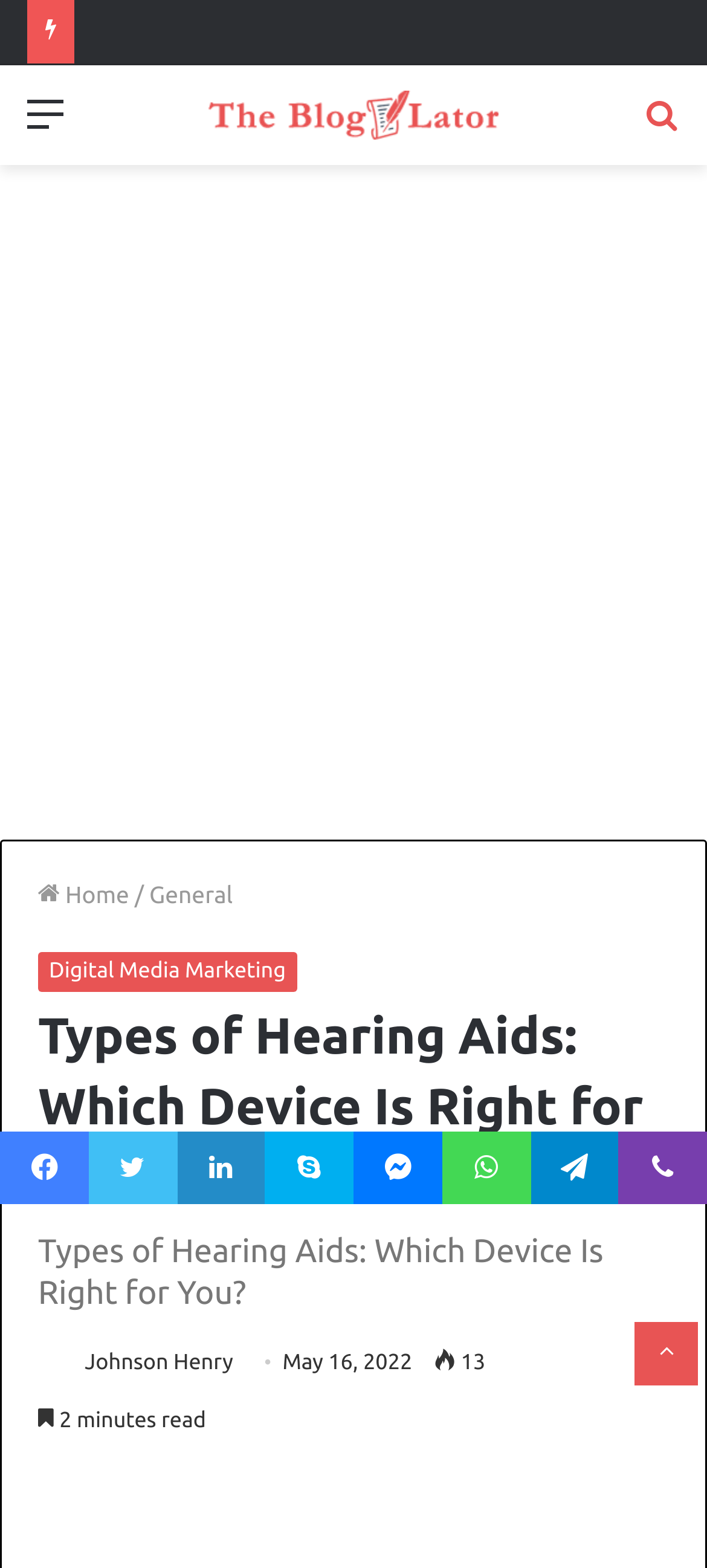Locate the bounding box coordinates of the clickable part needed for the task: "Search for something".

[0.91, 0.056, 0.962, 0.108]